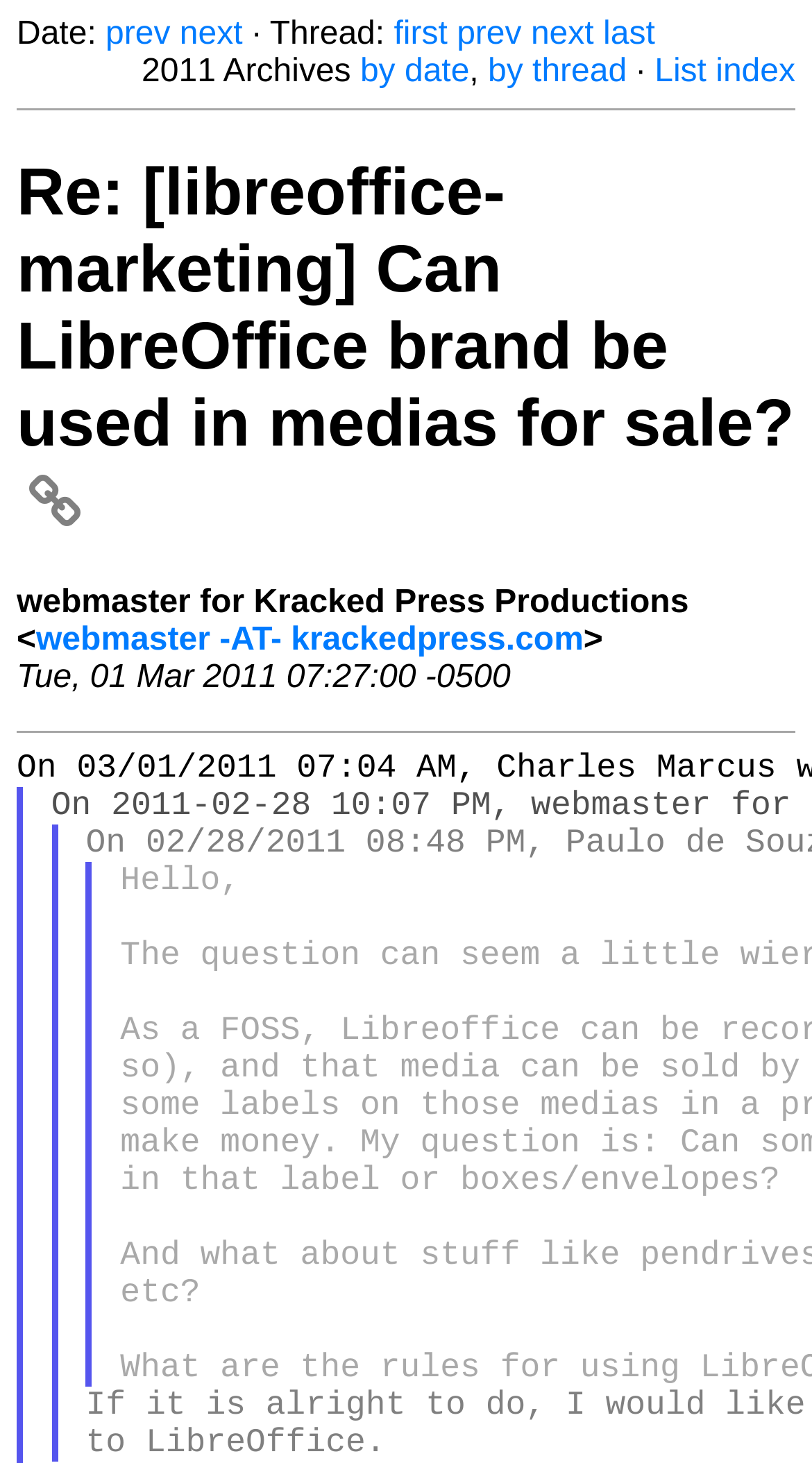Please respond in a single word or phrase: 
What is the purpose of the separator lines?

To separate sections